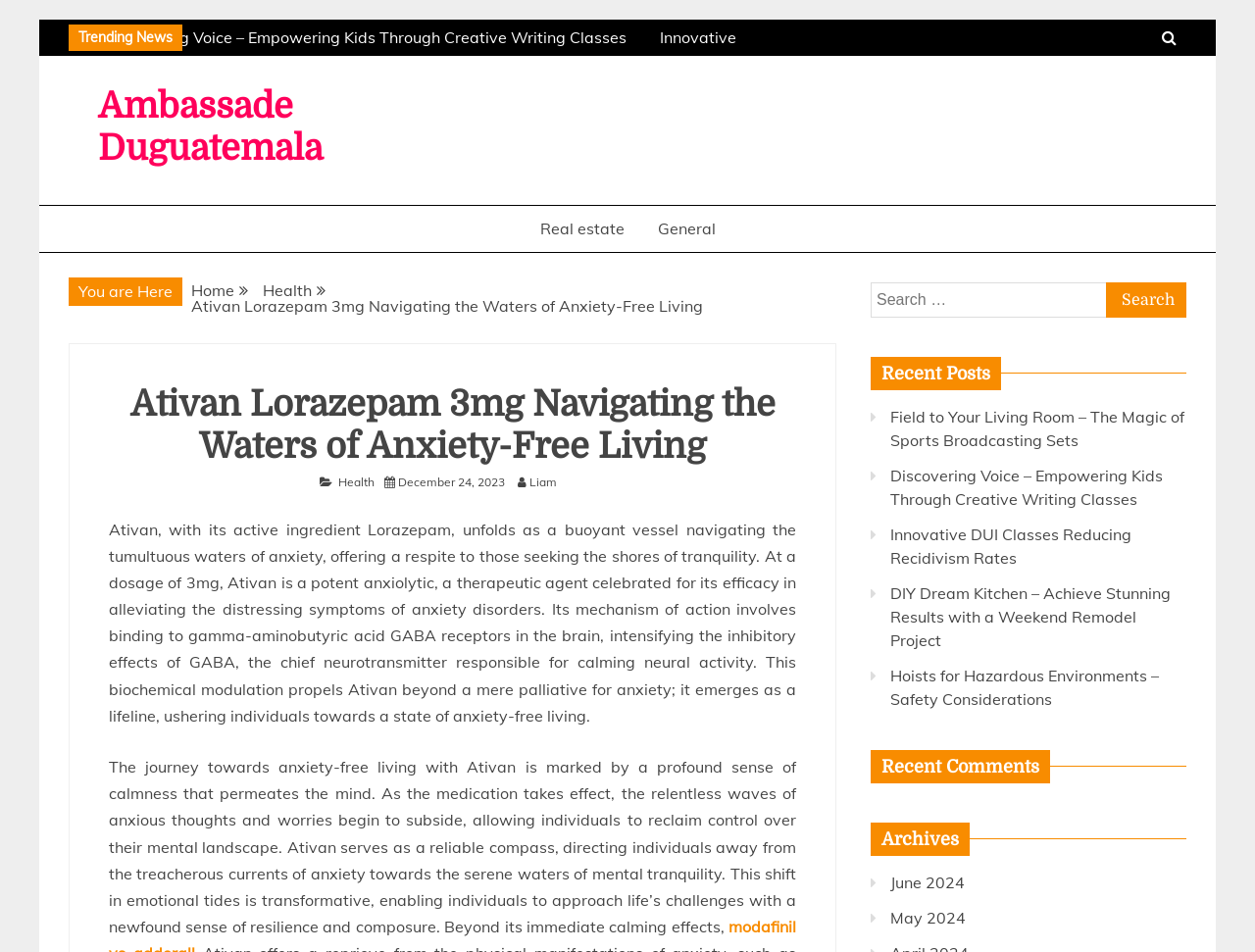What is the author of the post 'Ativan Lorazepam 3mg Navigating the Waters of Anxiety-Free Living'?
Could you please answer the question thoroughly and with as much detail as possible?

I identified the author by looking at the header section, where the link 'Liam' is listed as the author of the post.